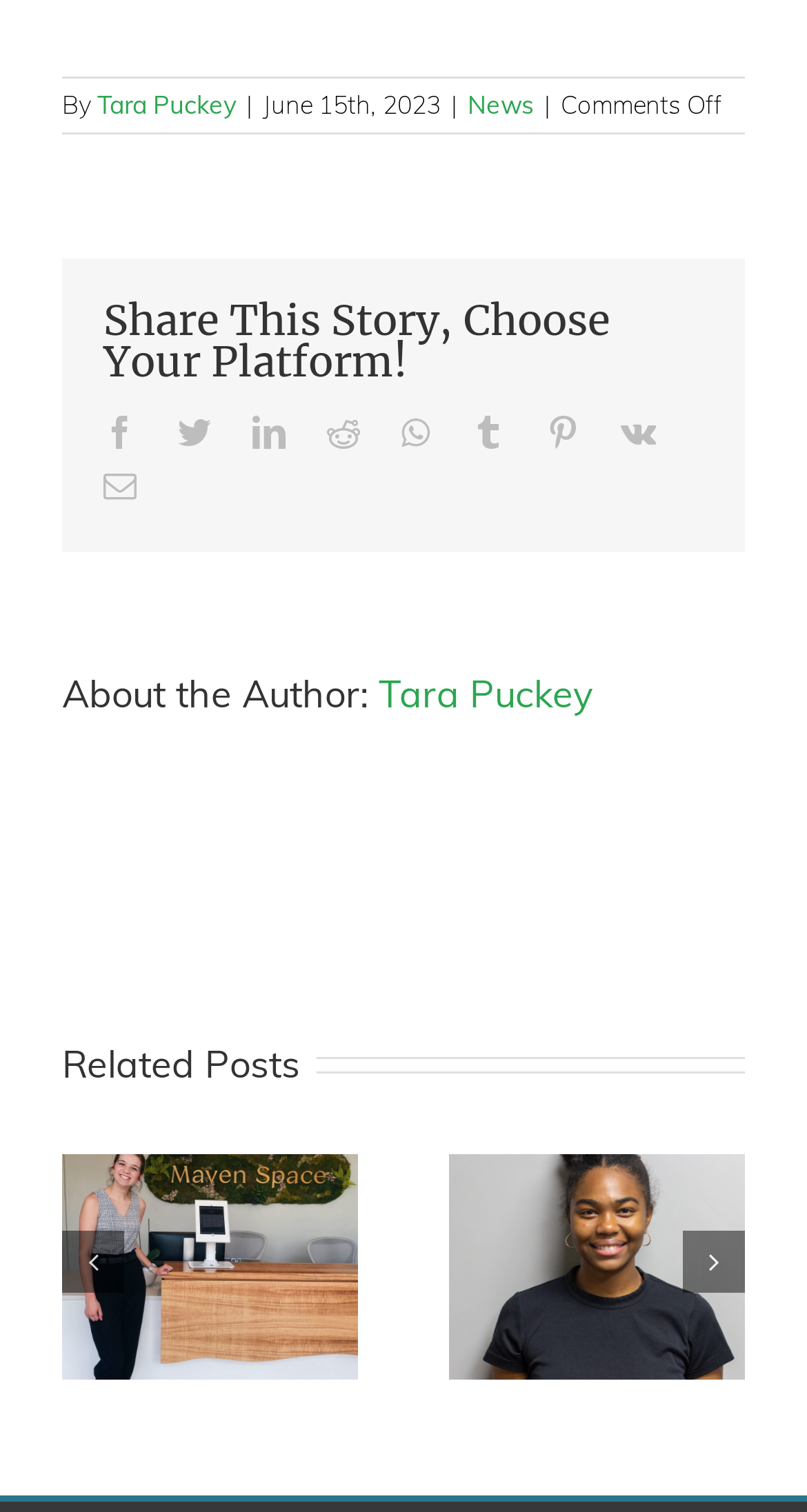Determine the coordinates of the bounding box for the clickable area needed to execute this instruction: "Read news".

[0.579, 0.059, 0.662, 0.079]